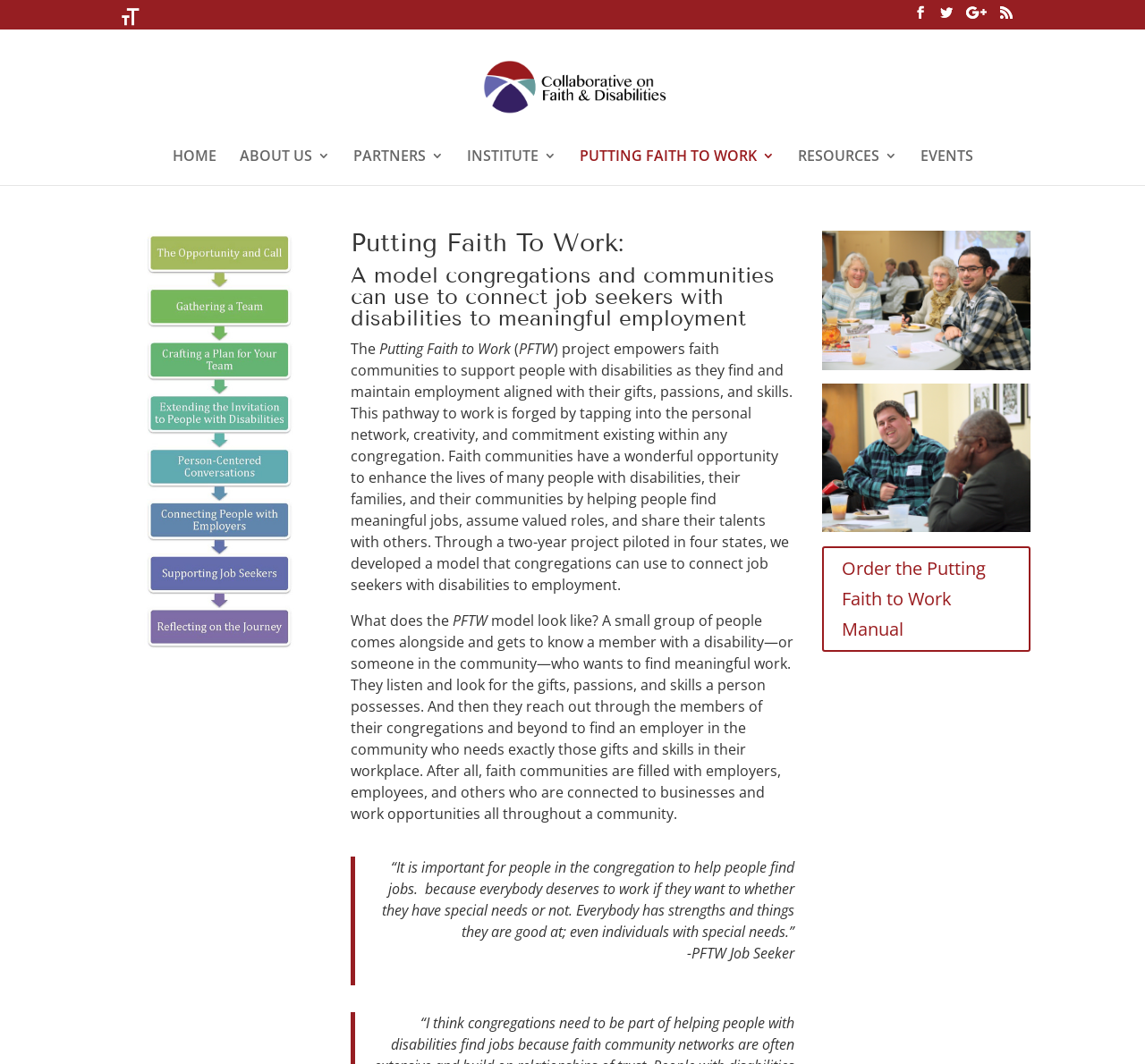What is the theme of the quote in the blockquote?
Based on the visual details in the image, please answer the question thoroughly.

The quote in the blockquote mentions the importance of people in the congregation helping individuals with disabilities find jobs, emphasizing that everybody deserves to work and has strengths and things they are good at.